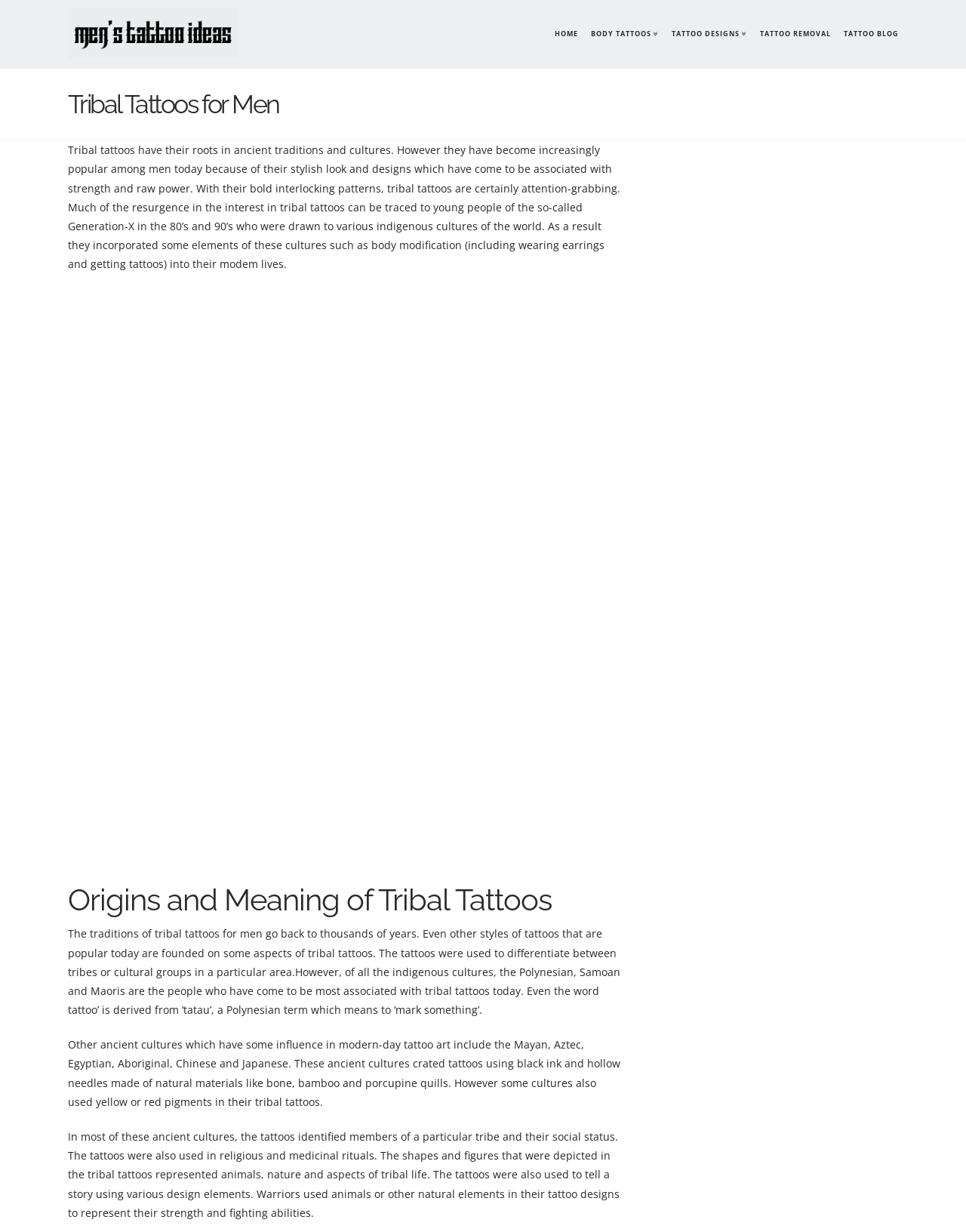Provide a brief response to the question below using a single word or phrase: 
What is the origin of the word 'tattoo'?

From Polynesian term 'tatau'